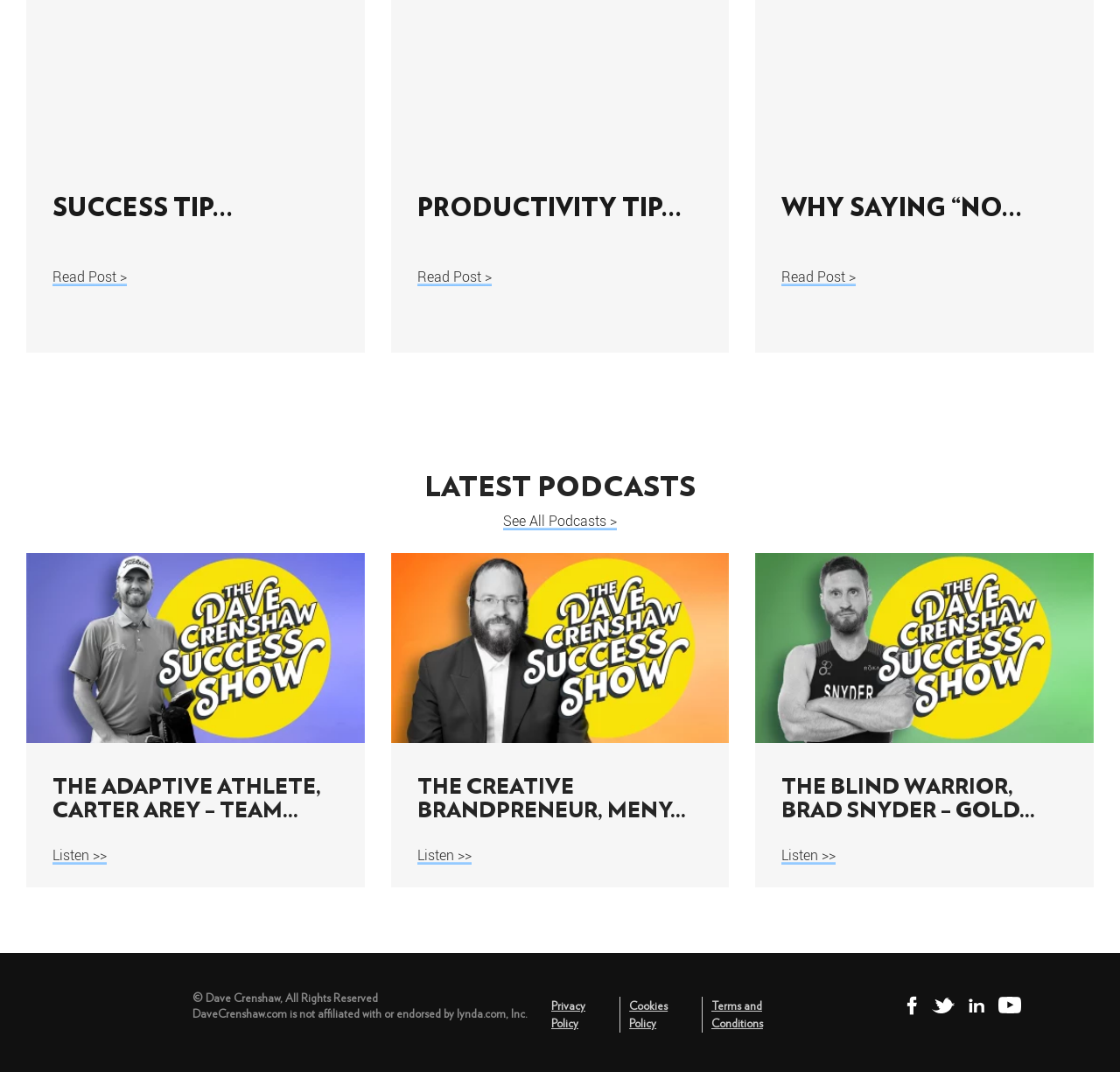How many 'Read Post >' links are there?
Refer to the screenshot and respond with a concise word or phrase.

3